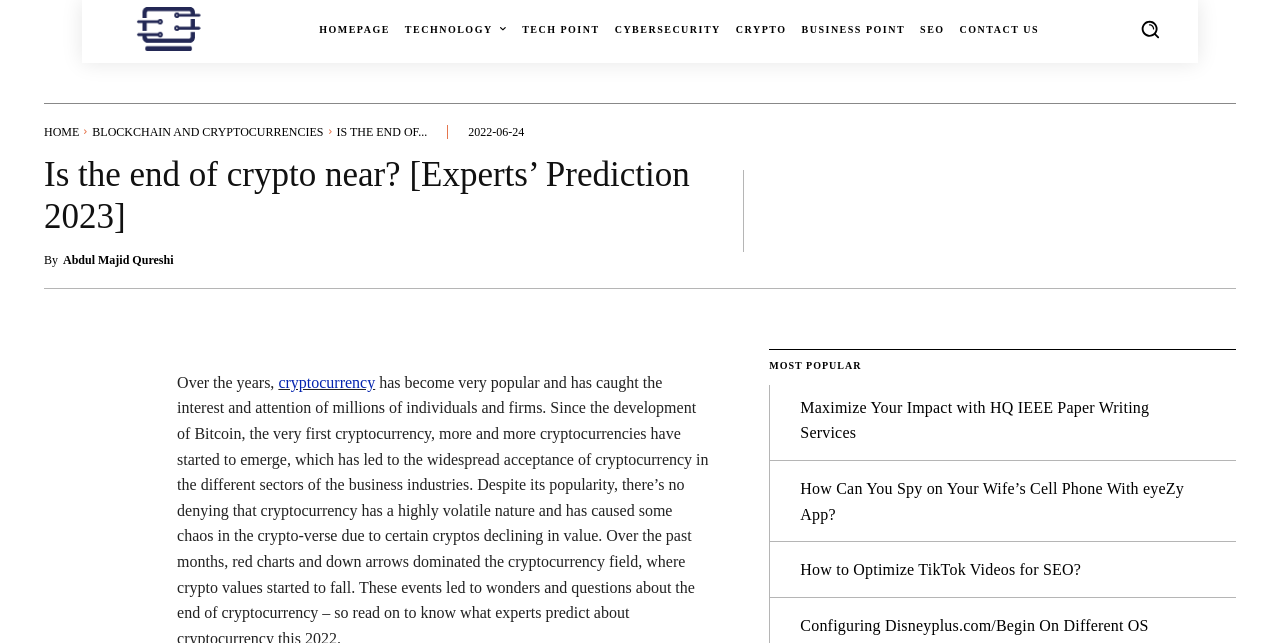Using the information from the screenshot, answer the following question thoroughly:
What are the categories listed on the top navigation bar?

The top navigation bar has several categories listed, including HOMEPAGE, TECHNOLOGY, TECH POINT, CYBERSECURITY, CRYPTO, BUSINESS POINT, SEO, and CONTACT US. These categories are represented as link elements with distinct bounding box coordinates.